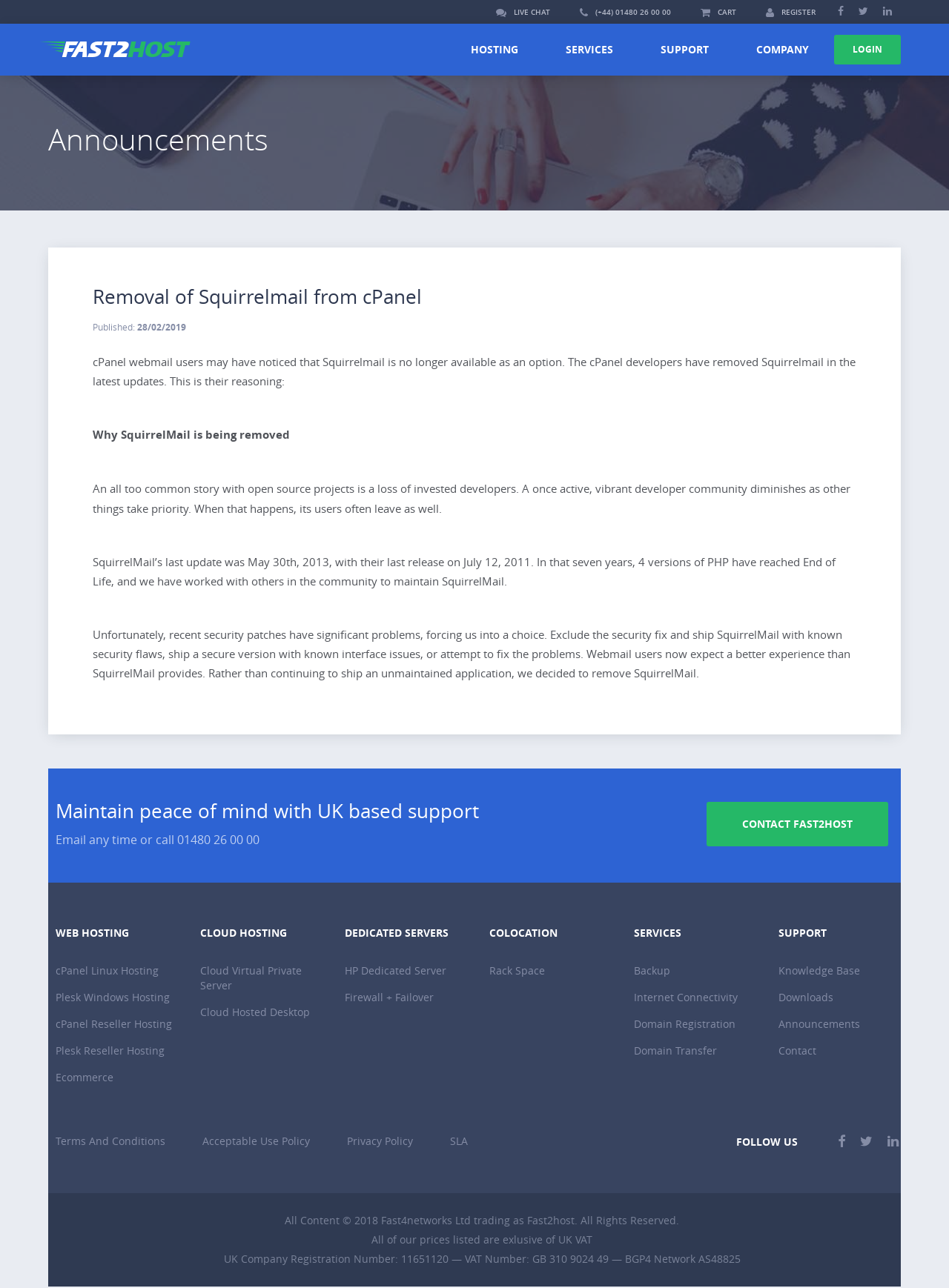Respond with a single word or phrase for the following question: 
What is the company name of the website?

Fast2host